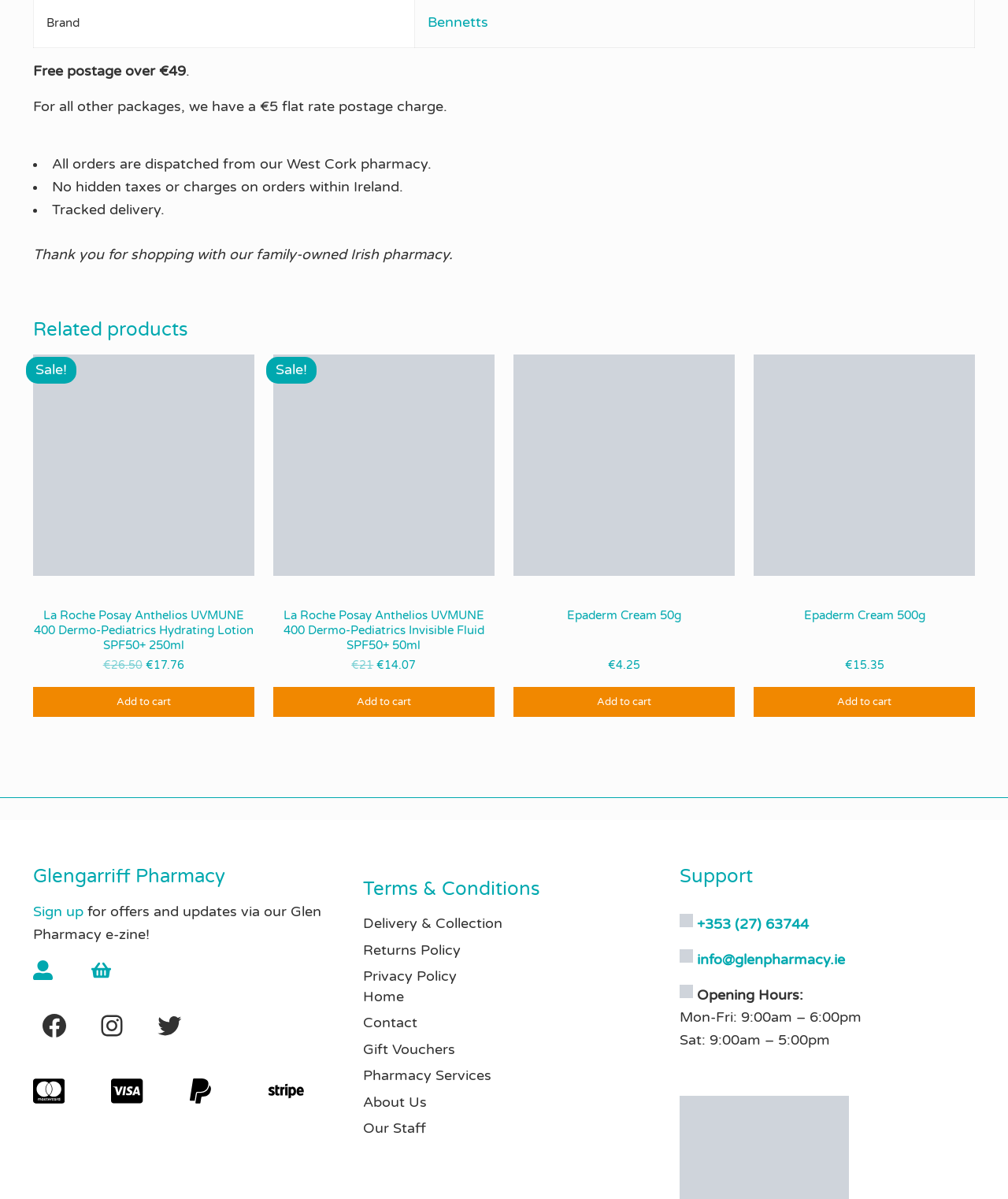Refer to the image and offer a detailed explanation in response to the question: What is the name of the pharmacy?

The webpage has a heading 'Glengarriff Pharmacy' near the bottom, indicating that this is the name of the pharmacy.